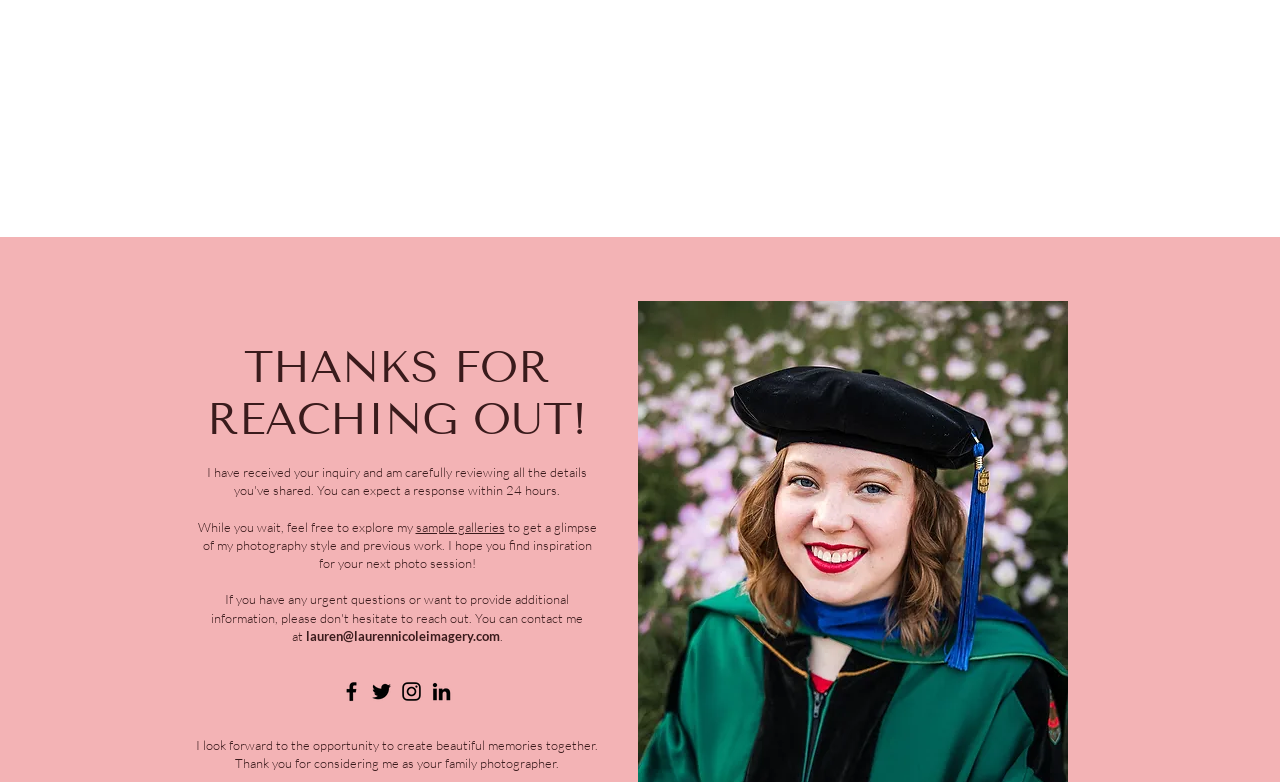What is the photographer's message to the visitor?
Using the image provided, answer with just one word or phrase.

Thank you for considering me as your family photographer.